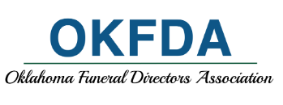What separates the acronym and the full name of the organization?
Look at the screenshot and respond with one word or a short phrase.

A subtle green line